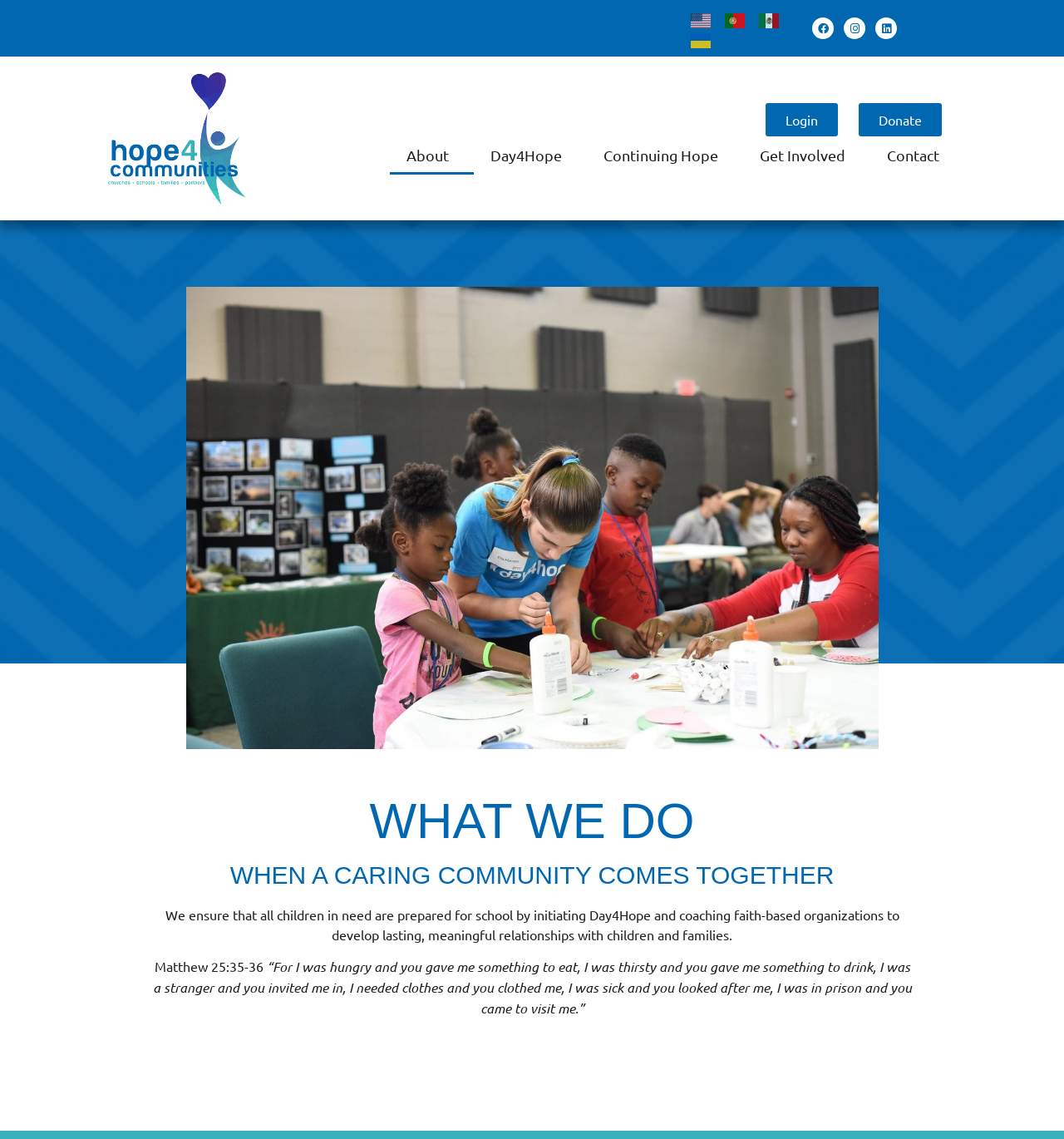Determine the bounding box coordinates of the region that needs to be clicked to achieve the task: "Click on 'Is Canva Classroom Free?'".

None